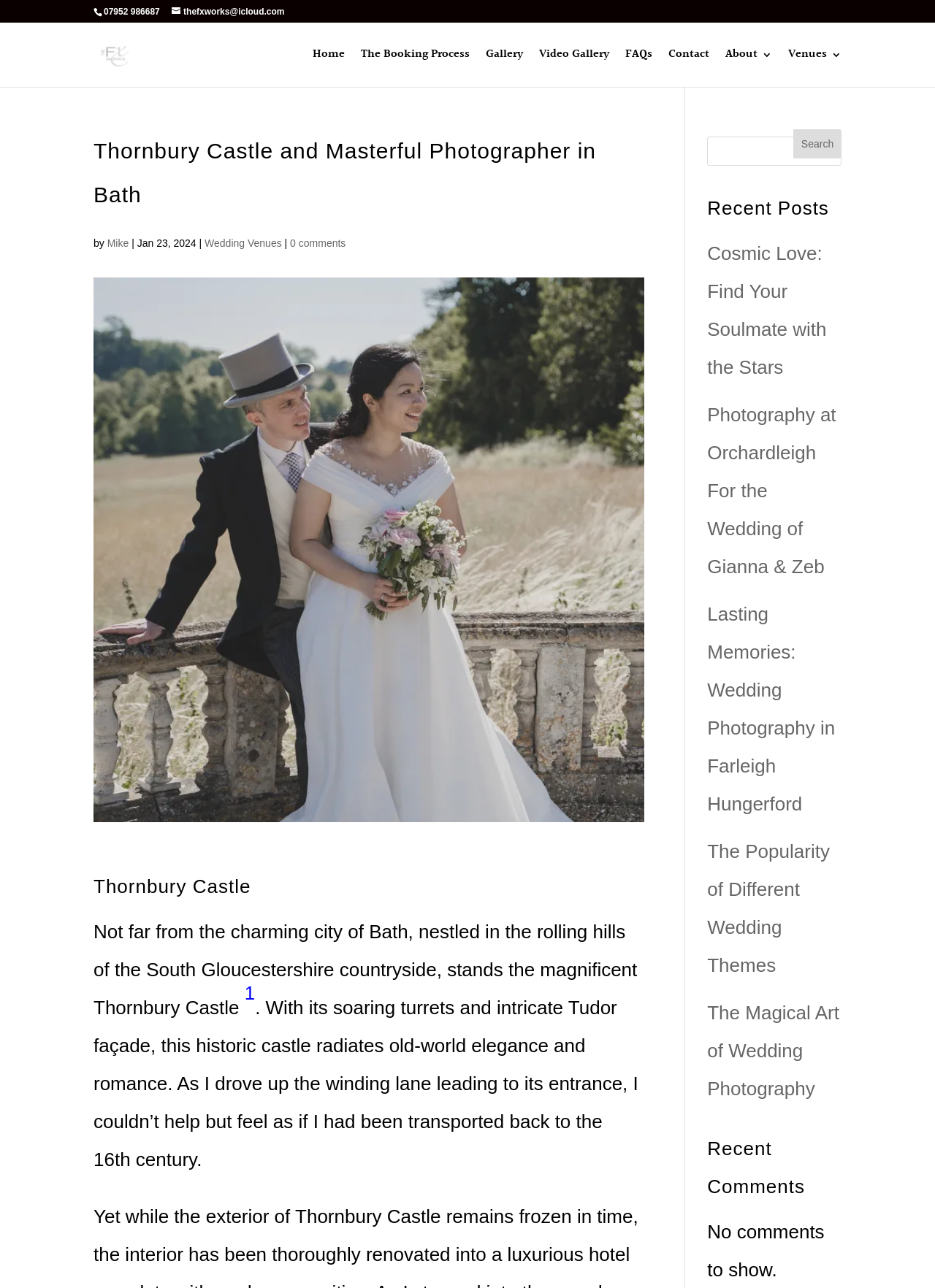Please provide a detailed answer to the question below by examining the image:
What is the name of the castle mentioned in the webpage?

The name of the castle can be found in the heading 'Thornbury Castle' and also in the text 'Not far from the charming city of Bath, nestled in the rolling hills of the South Gloucestershire countryside, stands the magnificent Thornbury Castle'. This indicates that the name of the castle is Thornbury Castle.